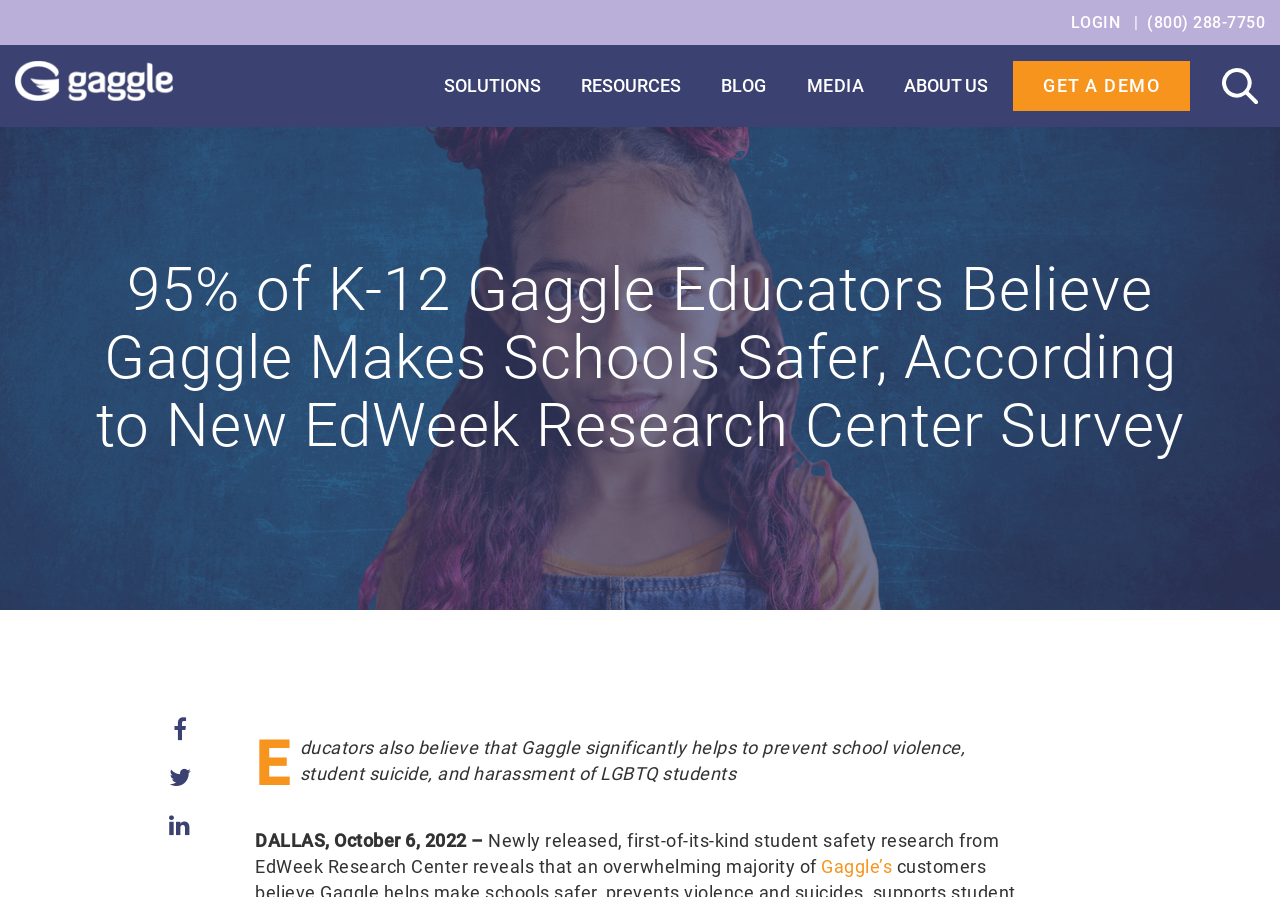What is the purpose of the 'GET A DEMO' button?
Using the visual information, reply with a single word or short phrase.

To get a demo of Gaggle